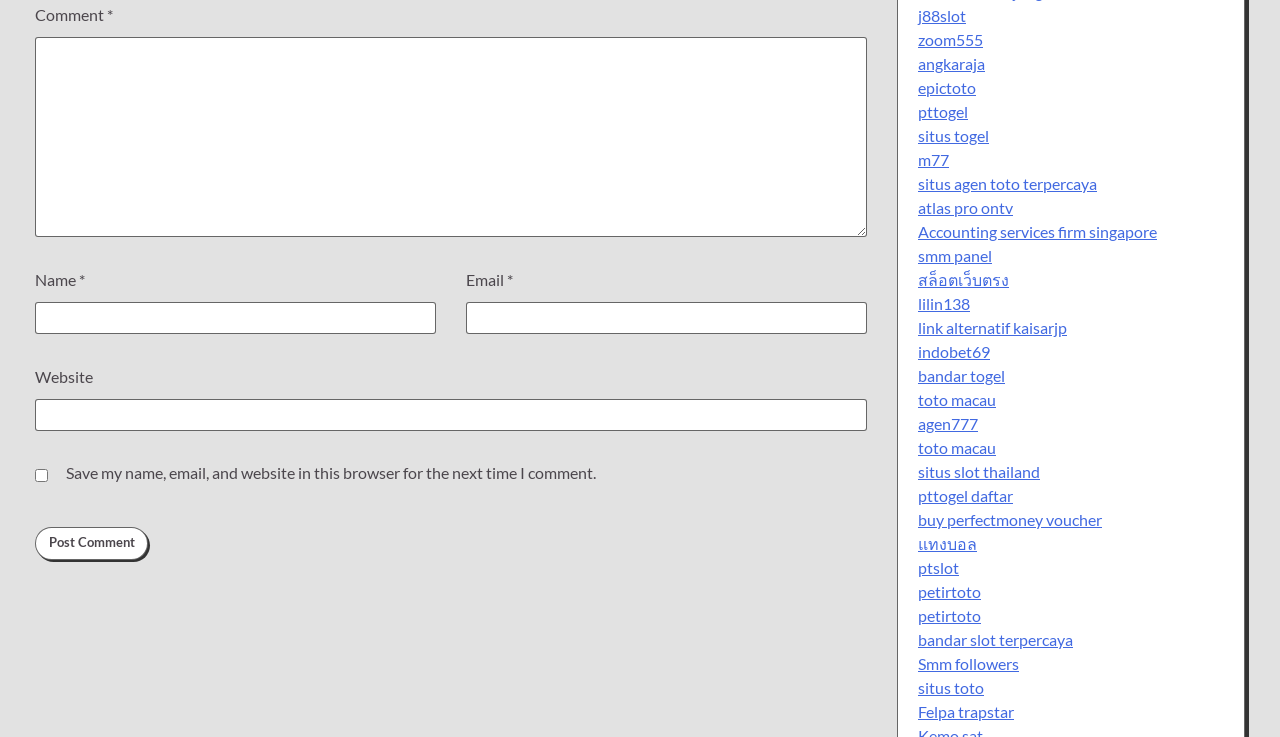Predict the bounding box for the UI component with the following description: "Accounting services firm singapore".

[0.717, 0.301, 0.904, 0.327]